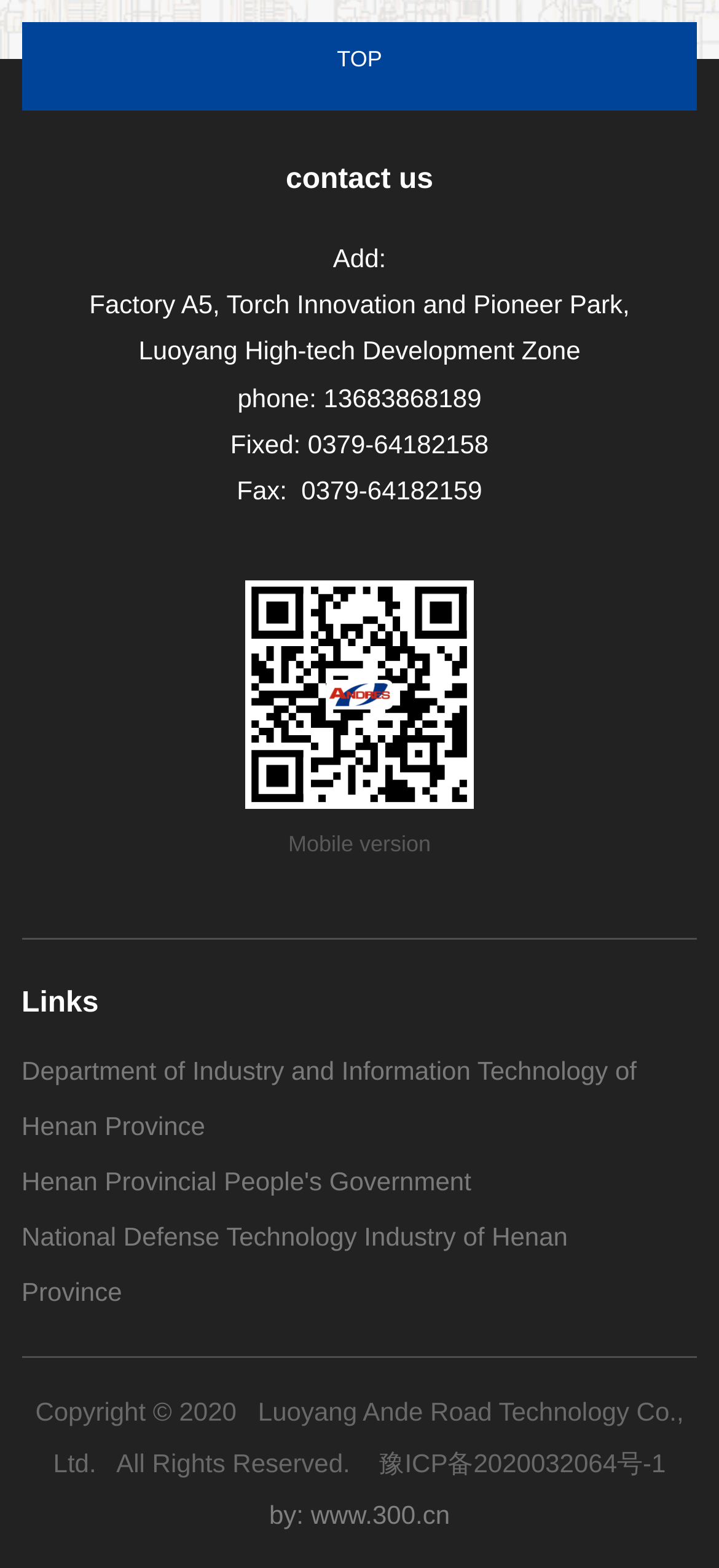What is the fax number of the company?
From the image, provide a succinct answer in one word or a short phrase.

0379-64182159